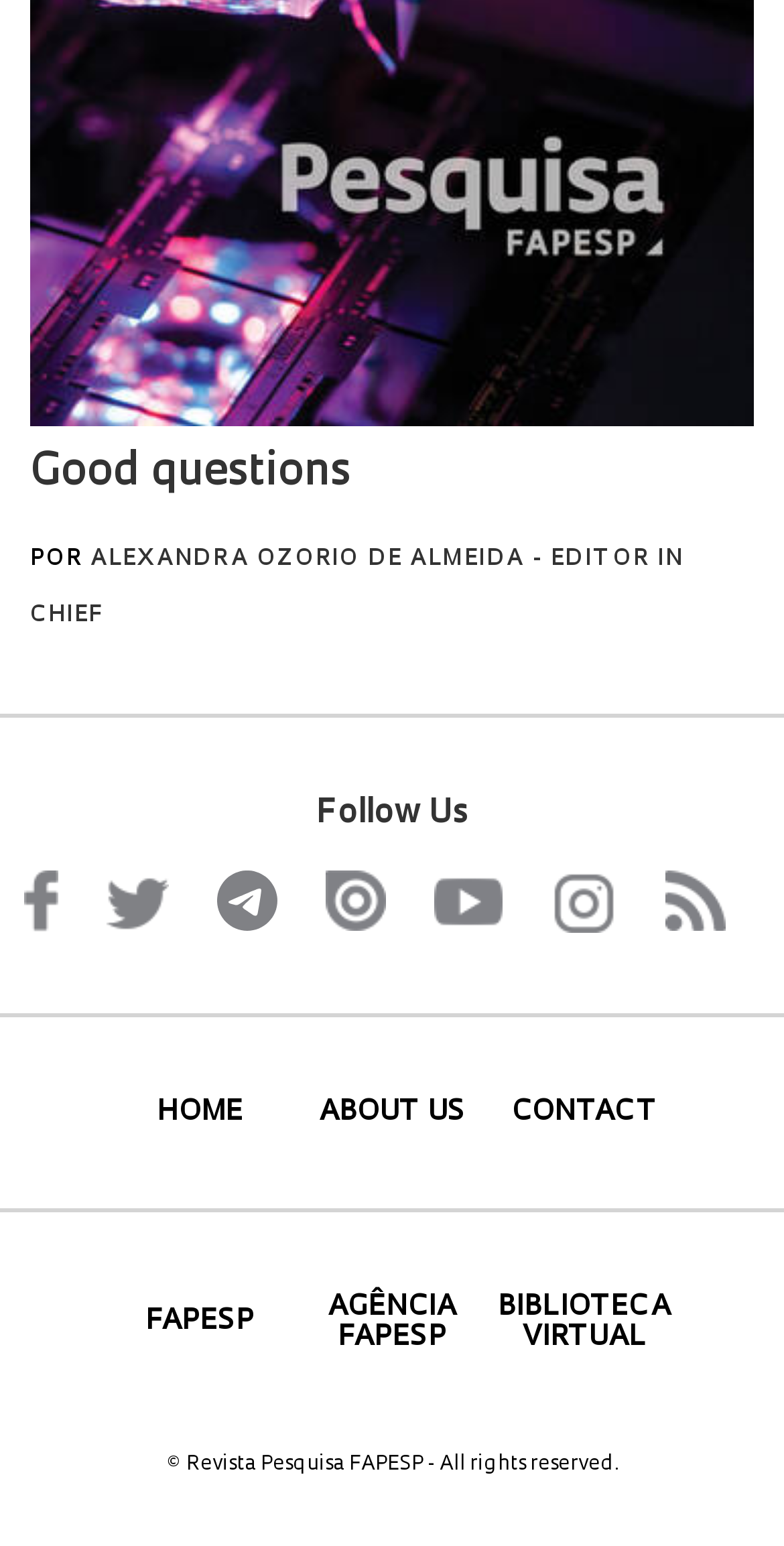Could you locate the bounding box coordinates for the section that should be clicked to accomplish this task: "Go to Health".

None